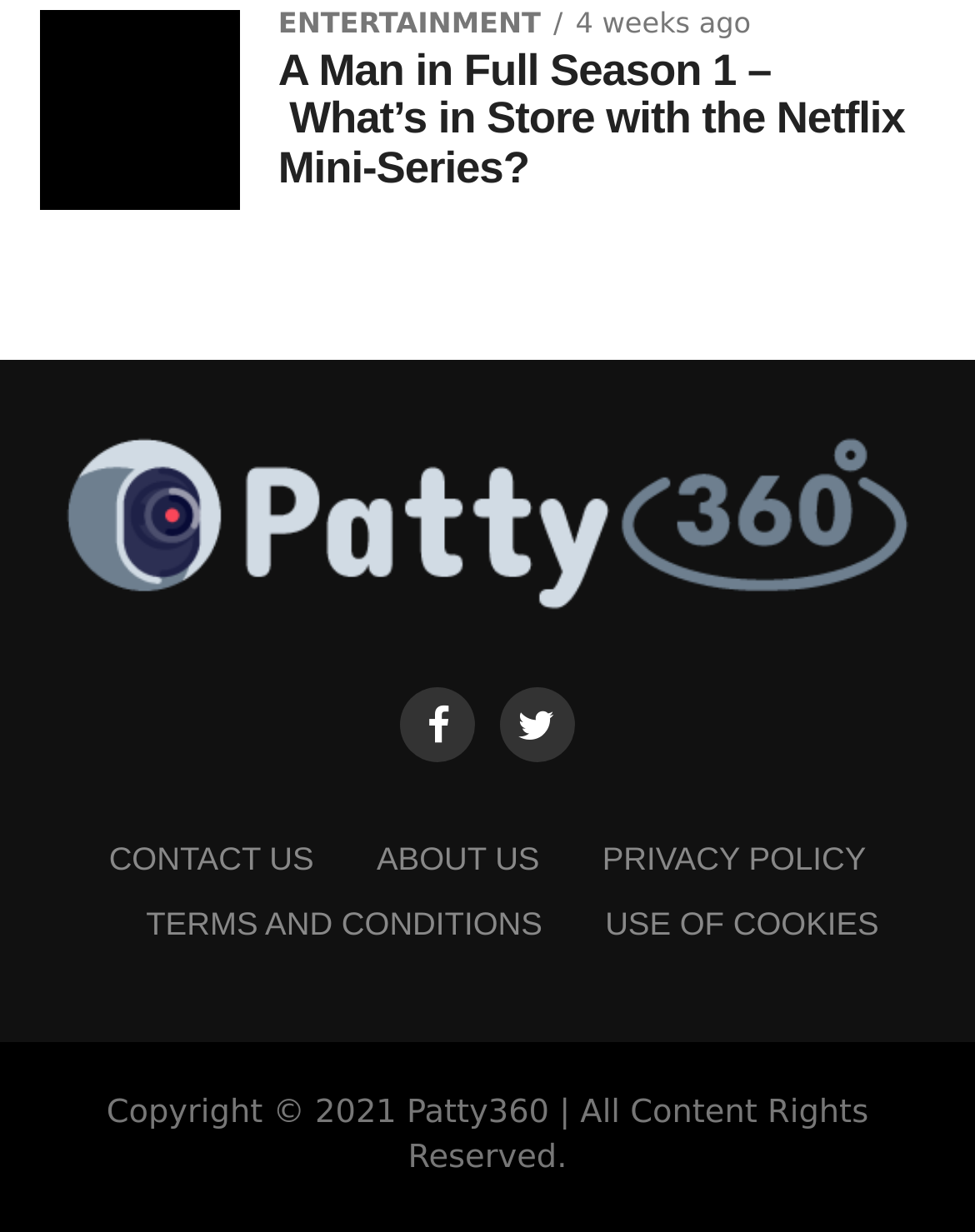Locate the bounding box of the UI element described in the following text: "Contact Us".

[0.112, 0.682, 0.322, 0.712]